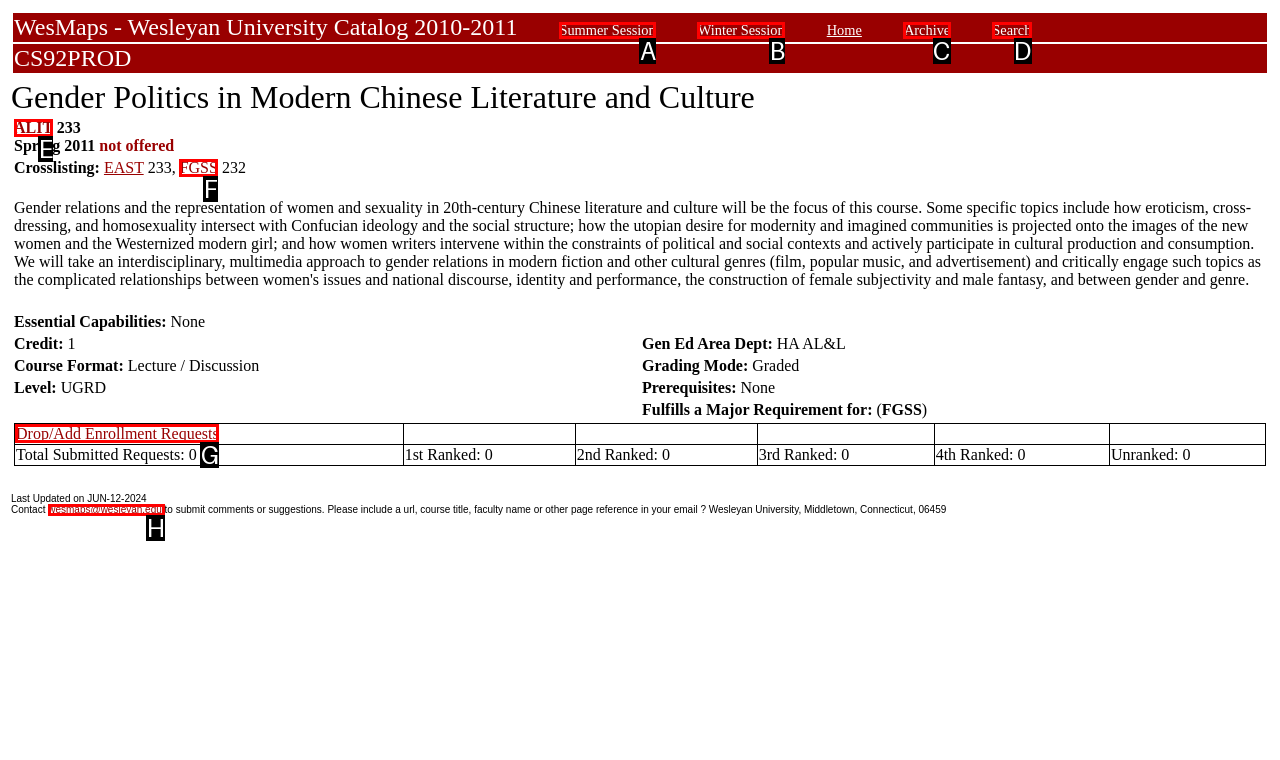Tell me the letter of the UI element to click in order to accomplish the following task: Click on Drop/Add Enrollment Requests
Answer with the letter of the chosen option from the given choices directly.

G